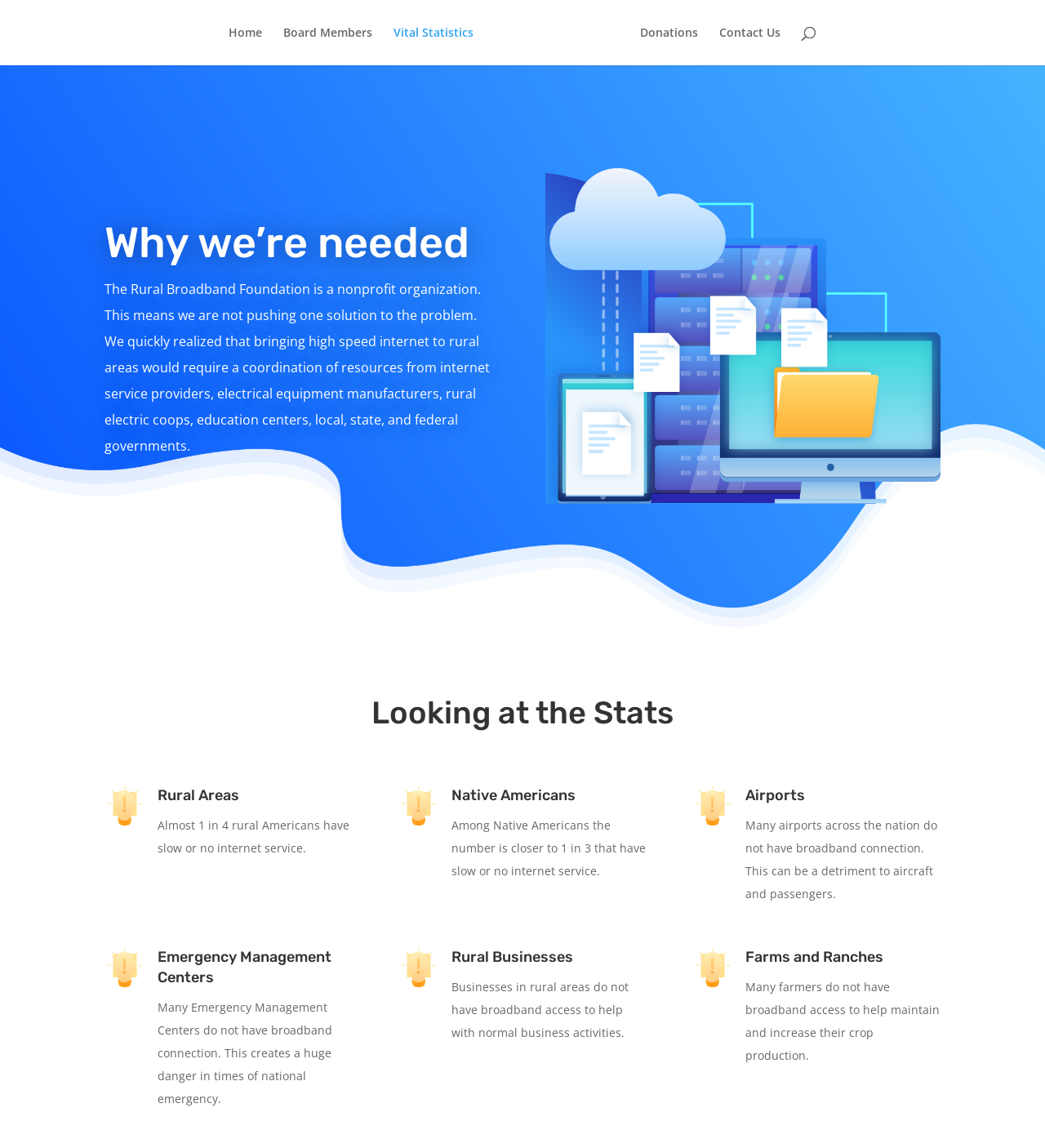Predict the bounding box of the UI element based on the description: "alt="Rural Broadband Foundation"". The coordinates should be four float numbers between 0 and 1, formatted as [left, top, right, bottom].

[0.47, 0.003, 0.592, 0.058]